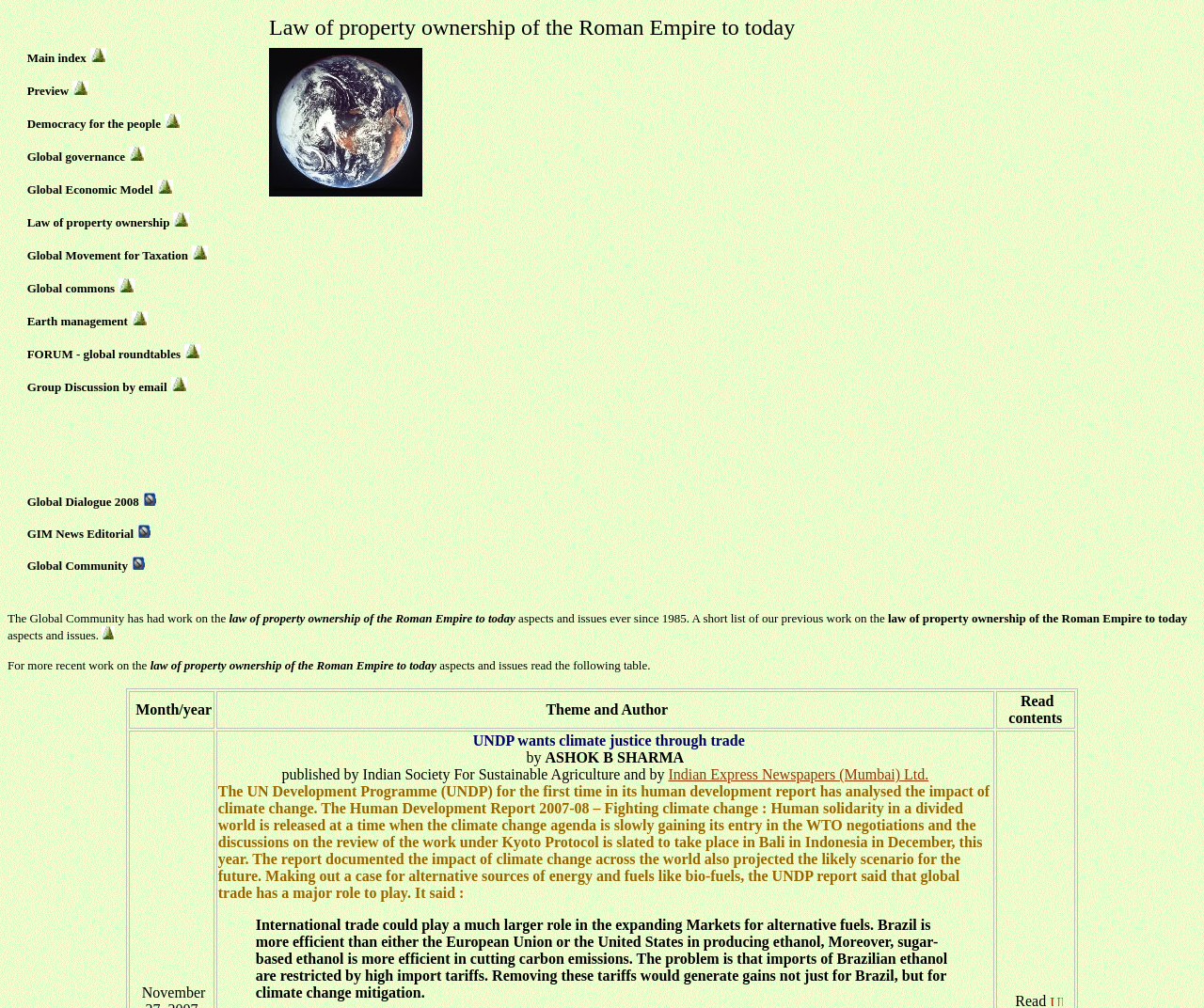Provide a brief response using a word or short phrase to this question:
How many links are there in the first table row?

2